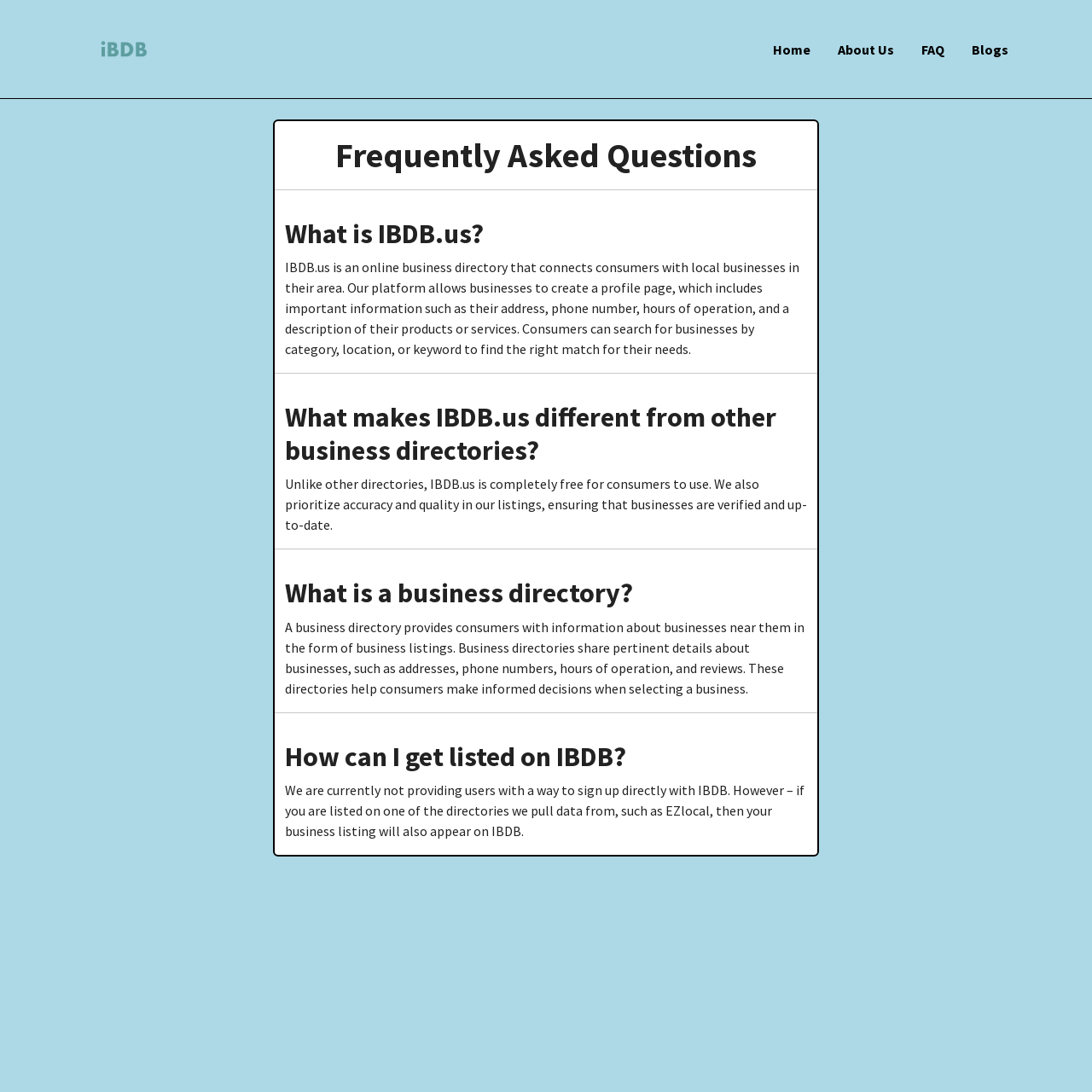What makes IBDB.us different from other business directories?
Based on the visual information, provide a detailed and comprehensive answer.

Unlike other directories, IBDB.us is completely free for consumers to use, and it prioritizes accuracy and quality in its listings, ensuring that businesses are verified and up-to-date.